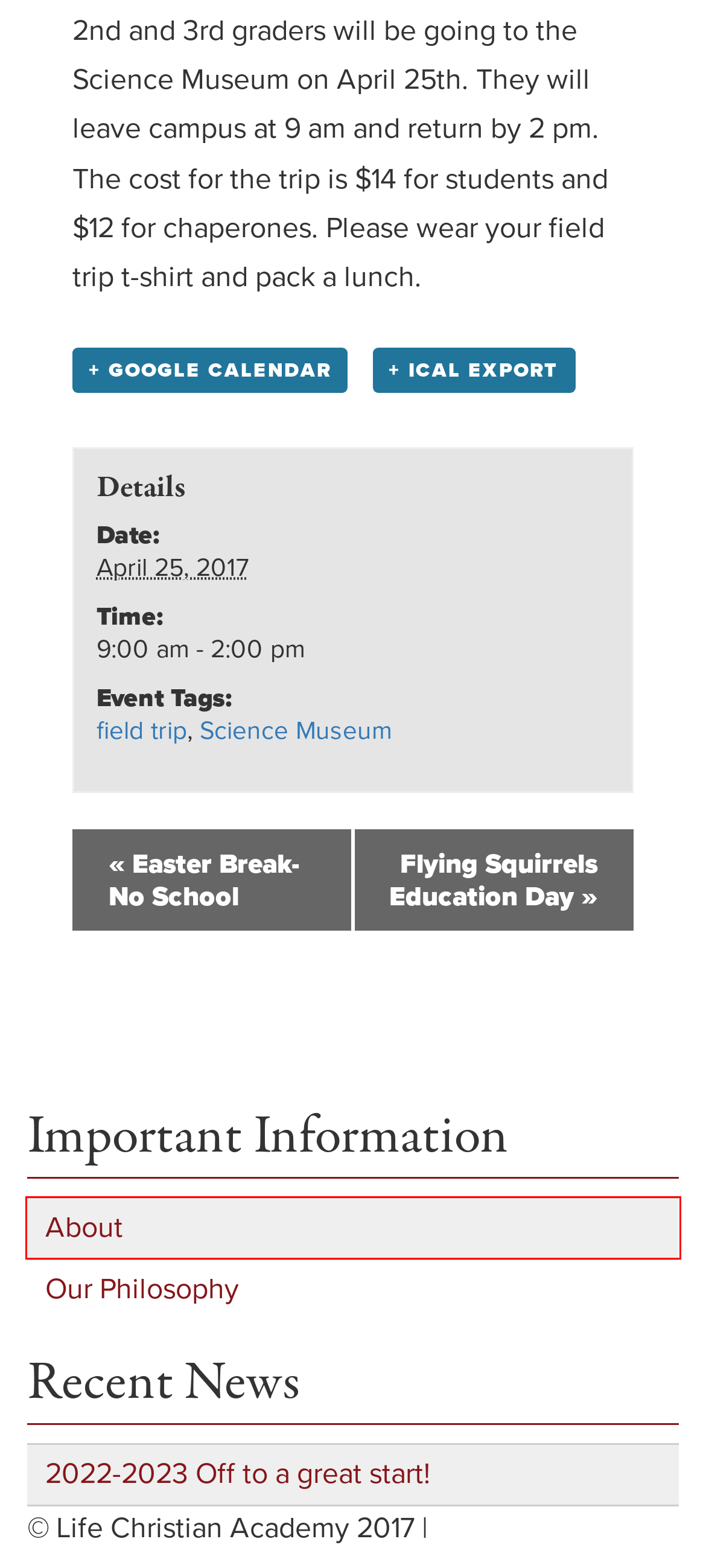You have a screenshot of a webpage, and a red bounding box highlights an element. Select the webpage description that best fits the new page after clicking the element within the bounding box. Options are:
A. Flying Squirrels Education Day
B. About | Life Christian Academy
C. Easter Break-No School
D. Science Museum | Life Christian Academy
E. field trip | Life Christian Academy
F. Our Philosophy | Life Christian Academy
G. Upcoming Events
H. 2022-2023 Off to a great start! | Life Christian Academy

B